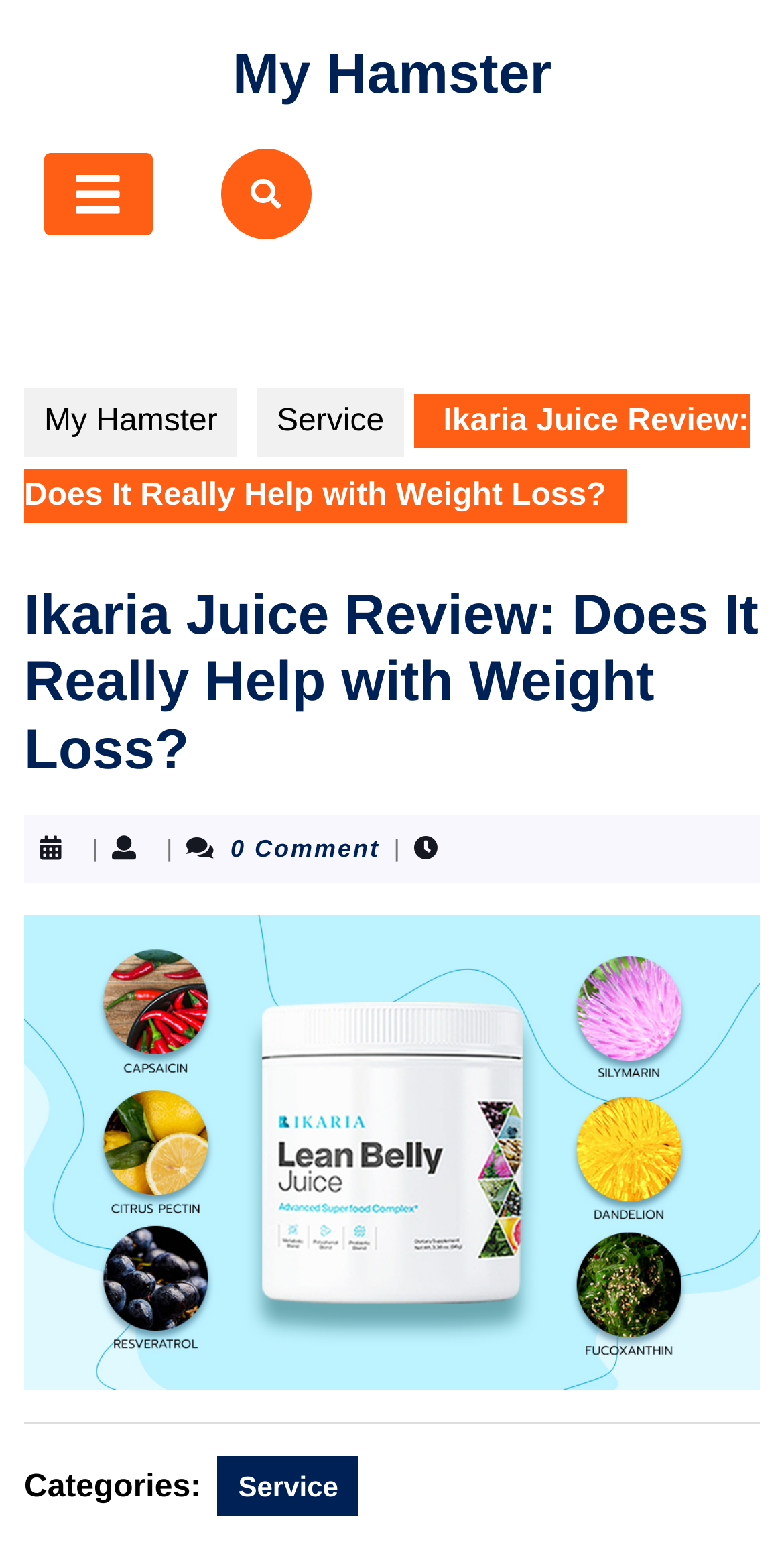Provide a one-word or one-phrase answer to the question:
What is the name of the website?

My Hamster